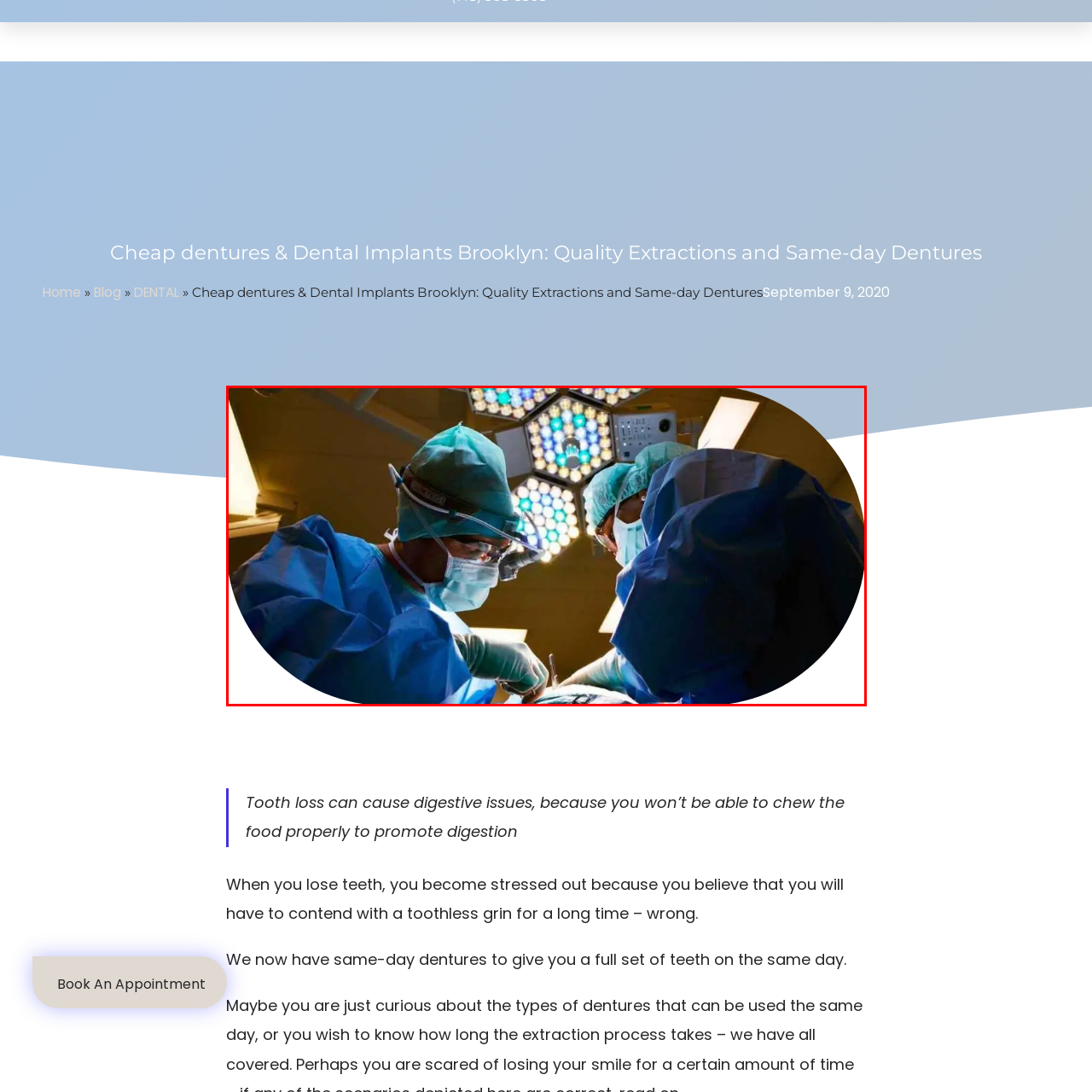Study the part of the image enclosed in the turquoise frame and answer the following question with detailed information derived from the image: 
How many dental professionals are involved in the procedure?

The caption describes the scene as having 'two dental professionals' engaged in the procedure, with one performing a delicate task and the other observing closely, ready to assist.